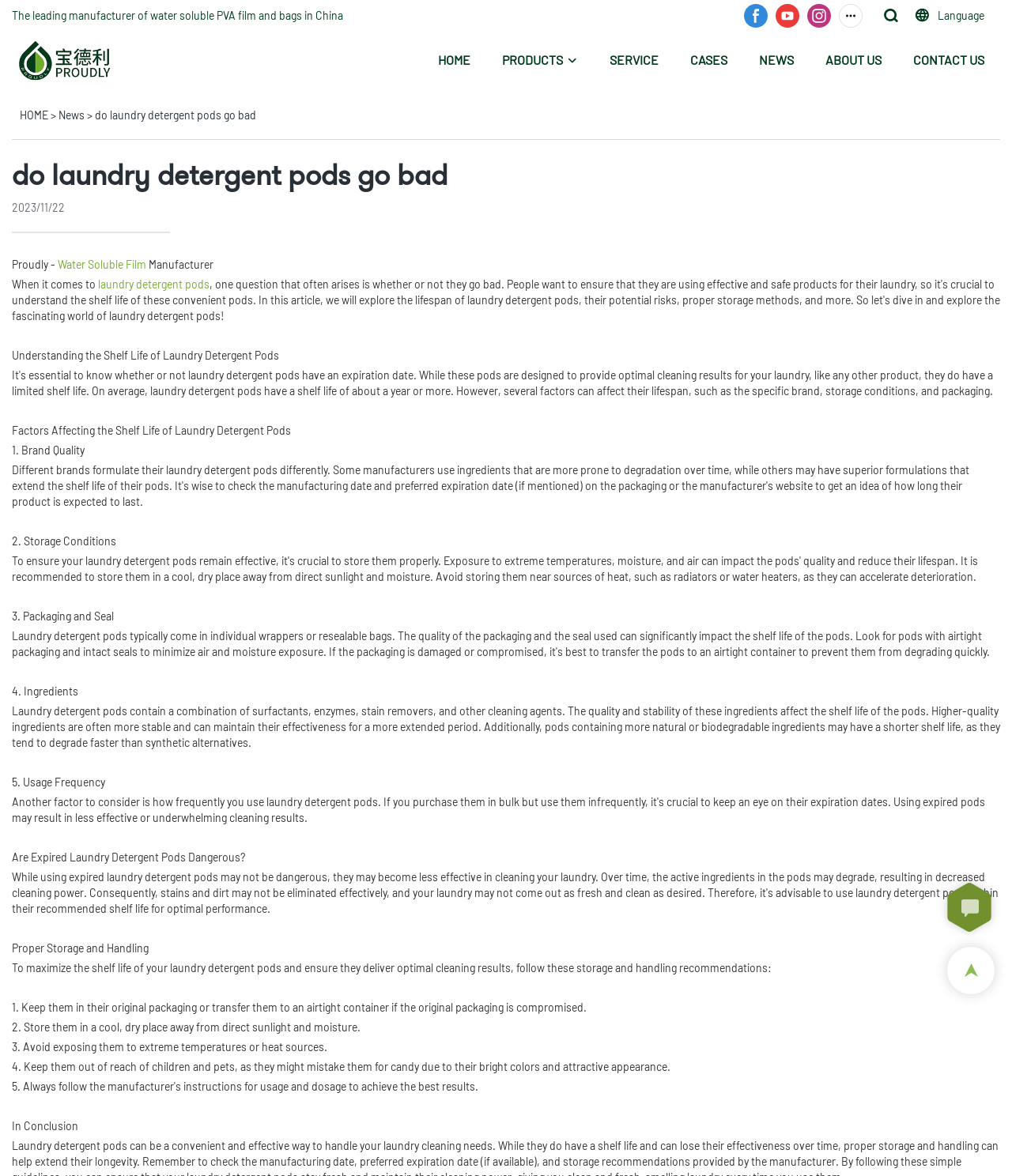Why should you keep laundry detergent pods out of reach of children and pets? Examine the screenshot and reply using just one word or a brief phrase.

They might mistake them for candy